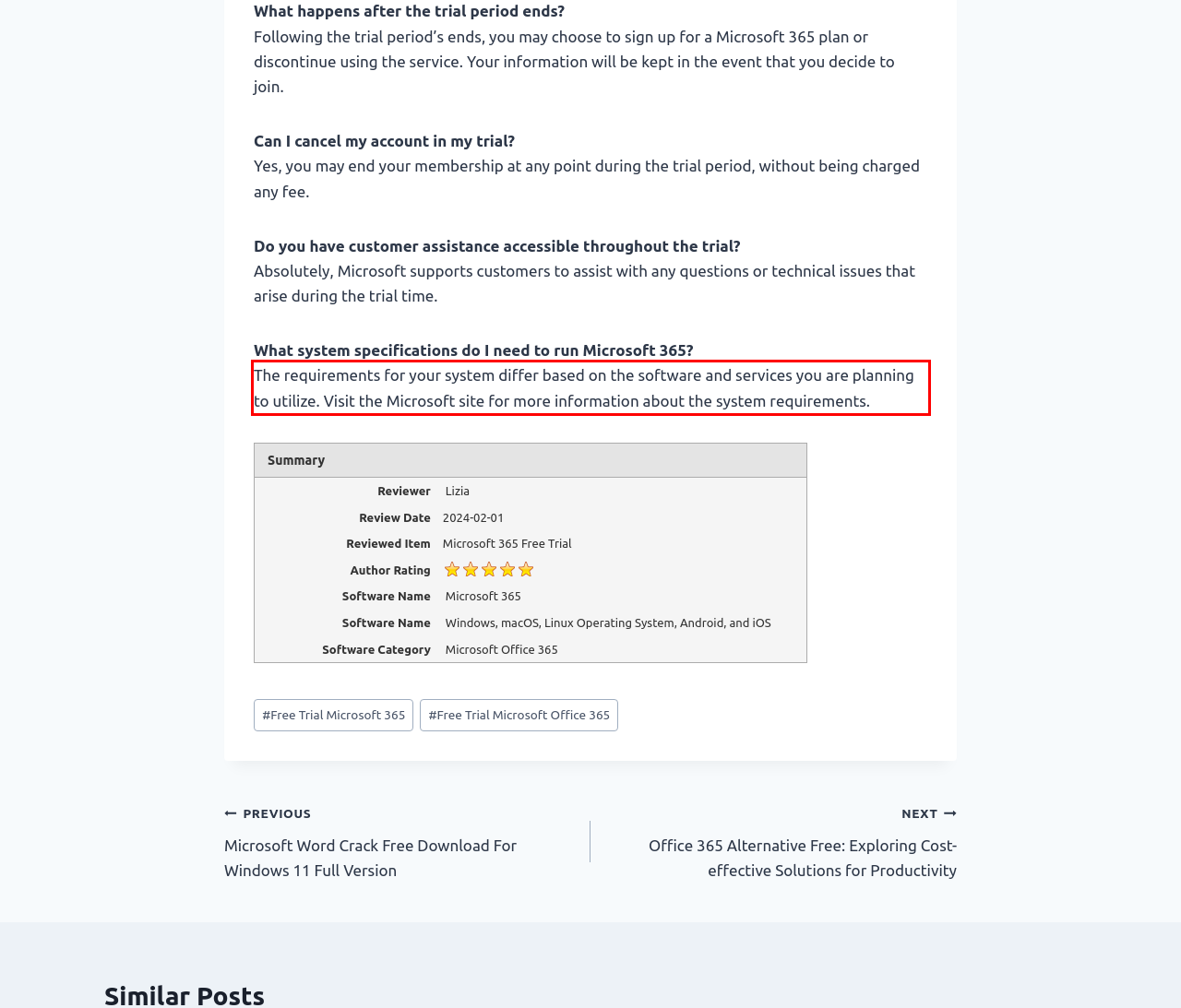Within the provided webpage screenshot, find the red rectangle bounding box and perform OCR to obtain the text content.

The requirements for your system differ based on the software and services you are planning to utilize. Visit the Microsoft site for more information about the system requirements.